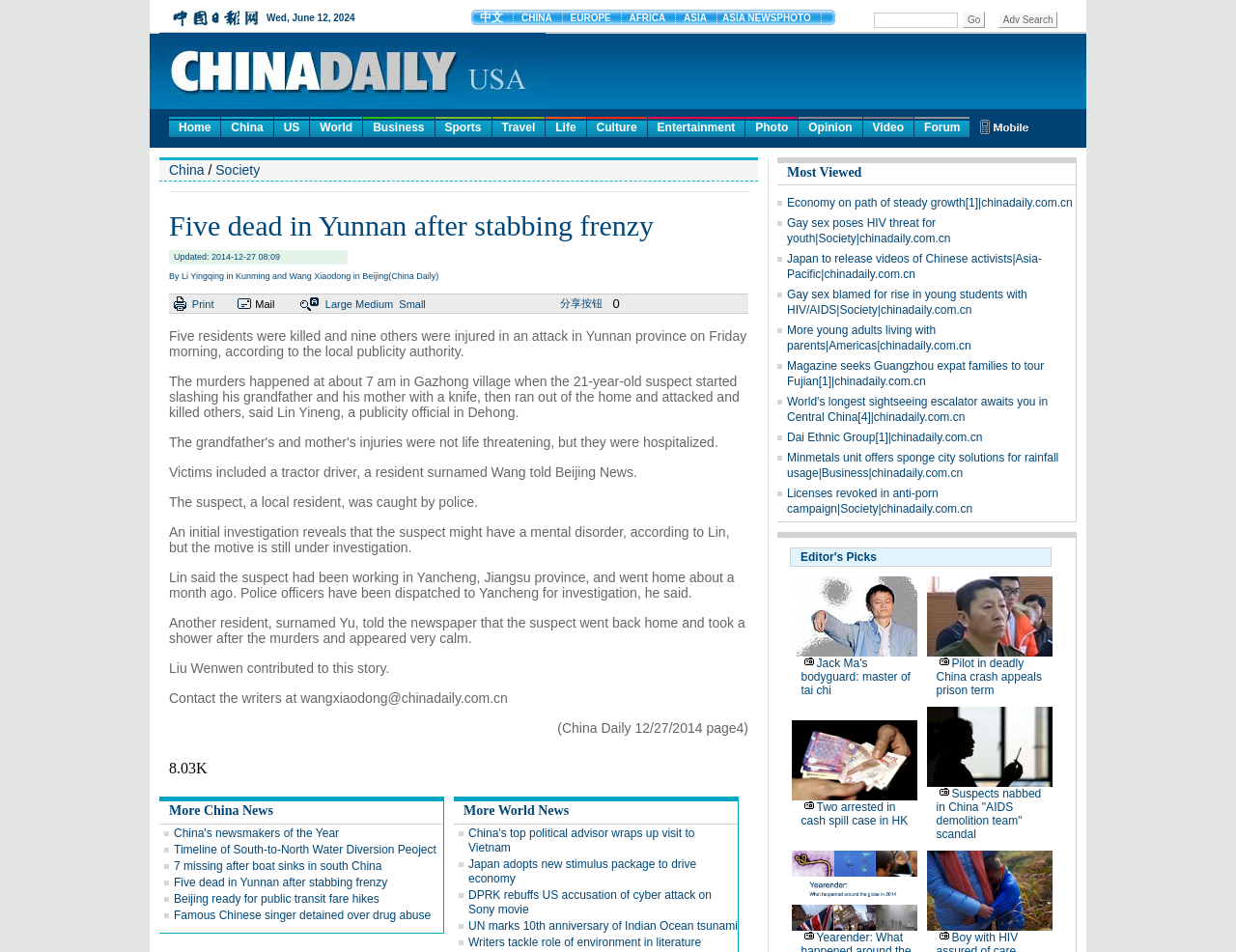Find and specify the bounding box coordinates that correspond to the clickable region for the instruction: "Click on the 'Print' button".

[0.155, 0.313, 0.173, 0.325]